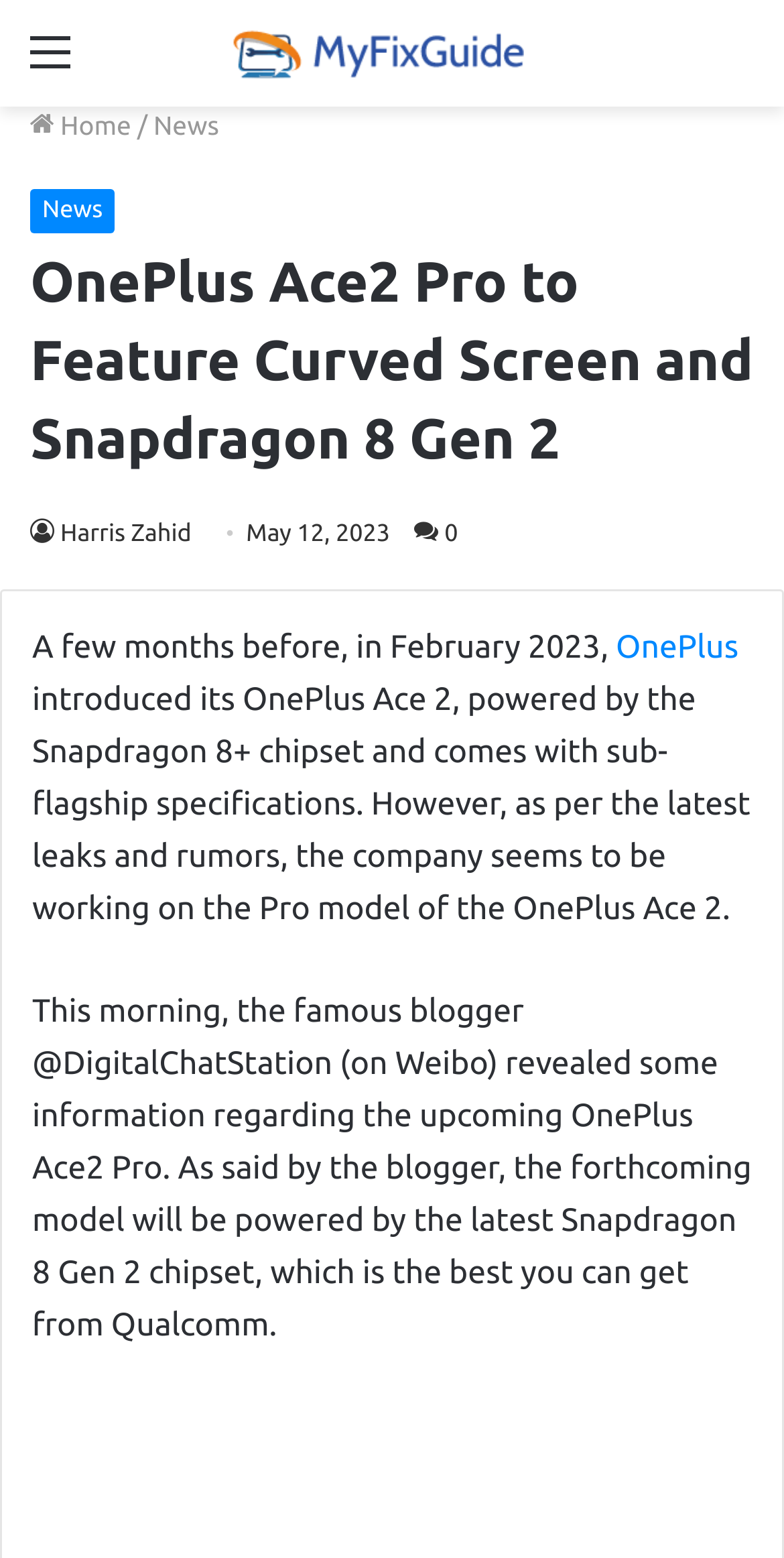Who is the author of the article?
Answer the question with a single word or phrase by looking at the picture.

Harris Zahid